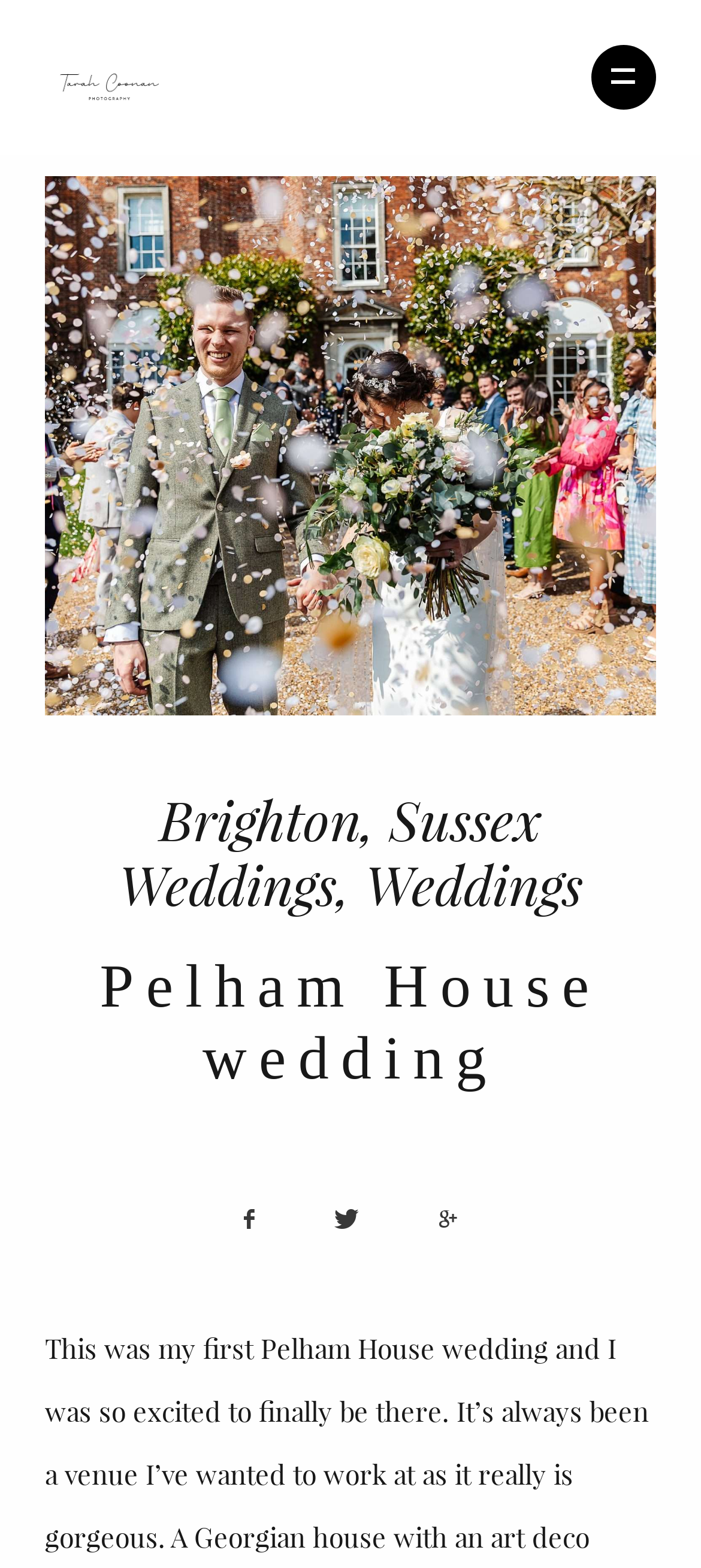Please identify the bounding box coordinates of the region to click in order to complete the given instruction: "read about the photographer". The coordinates should be four float numbers between 0 and 1, i.e., [left, top, right, bottom].

[0.426, 0.222, 0.574, 0.239]